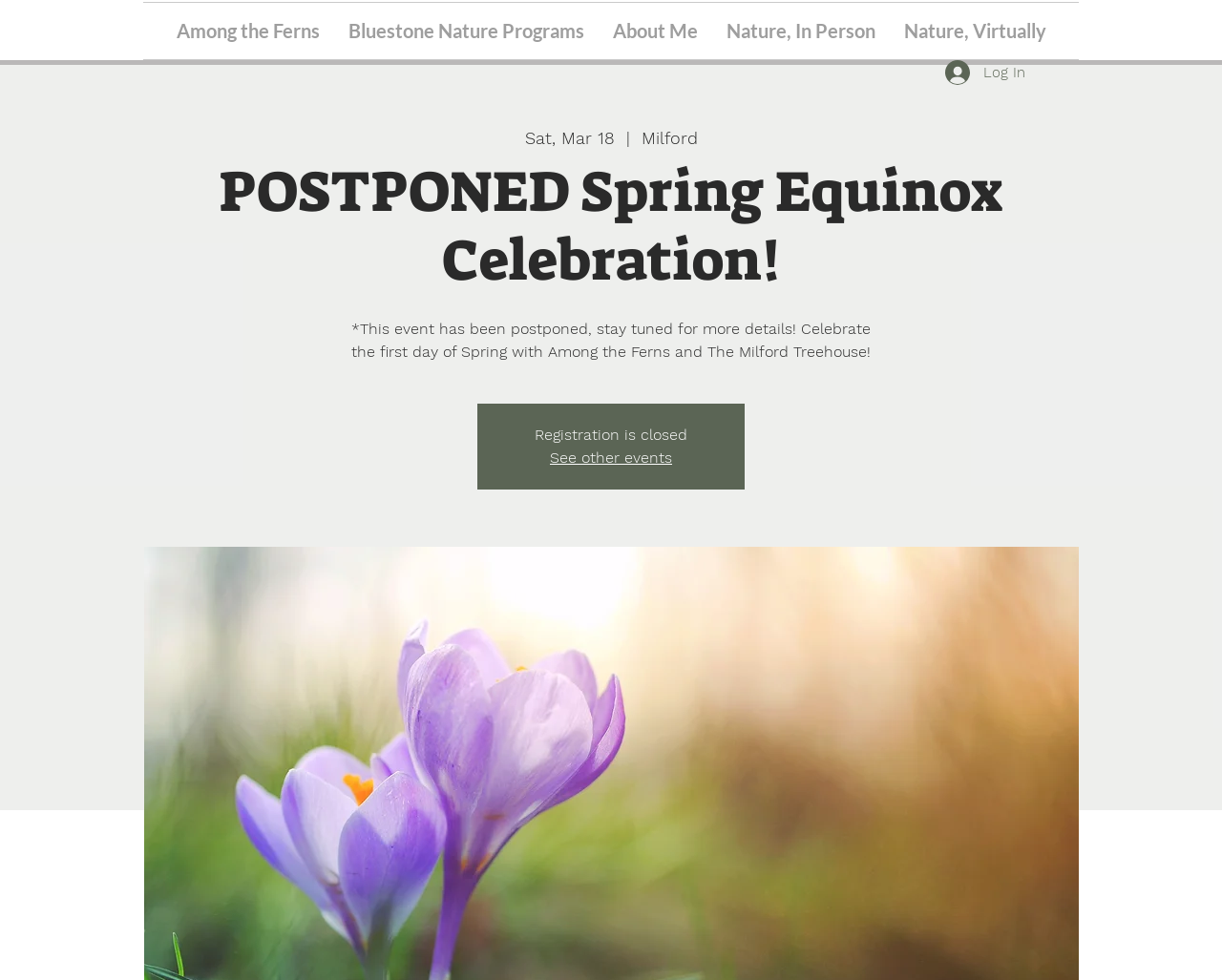Use the information in the screenshot to answer the question comprehensively: What is the status of the Spring Equinox Celebration event?

The status of the event can be determined by reading the heading 'POSTPONED Spring Equinox Celebration!' and the static text '*This event has been postponed, stay tuned for more details! Celebrate the first day of Spring with Among the Ferns and The Milford Treehouse!' which indicates that the event has been postponed.